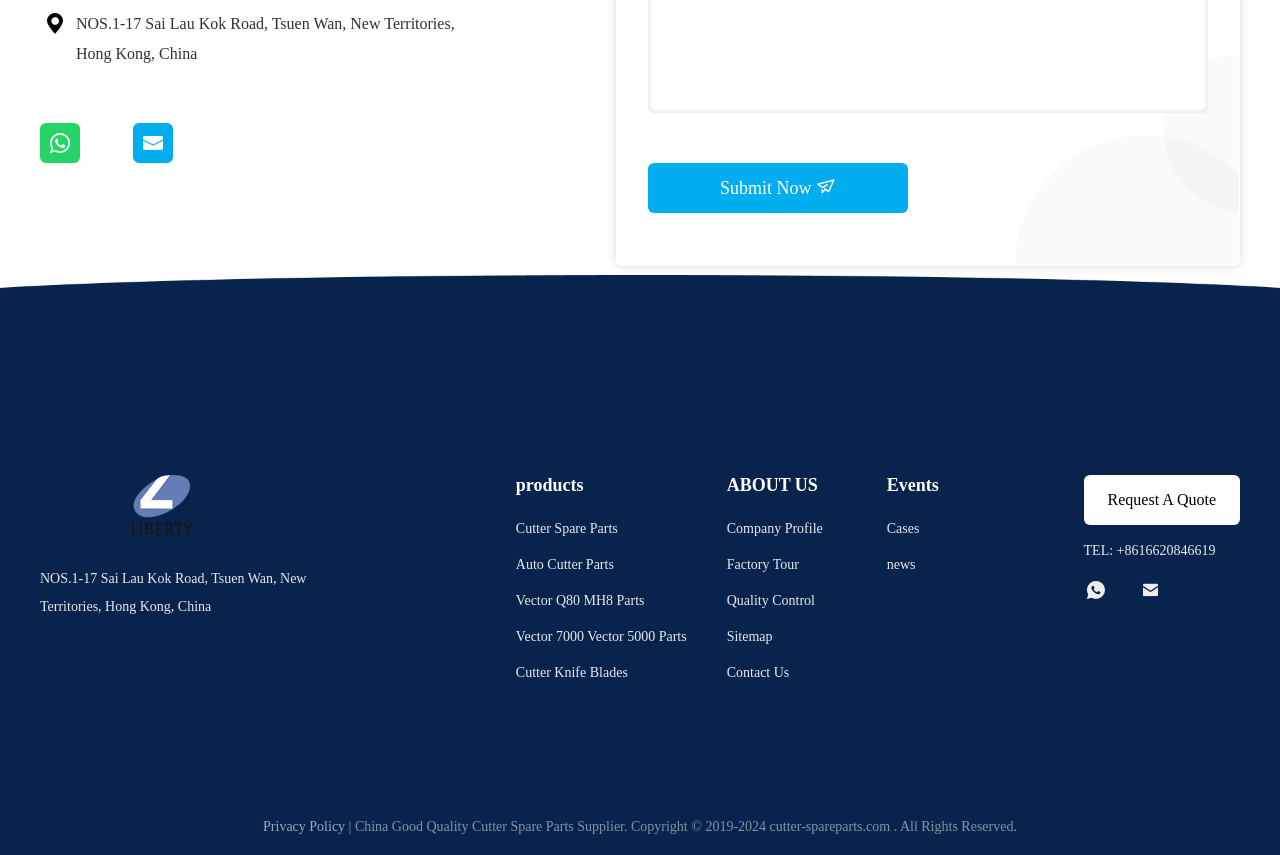Determine the bounding box coordinates of the UI element described by: "Vector 7000 Vector 5000 Parts".

[0.403, 0.73, 0.536, 0.761]